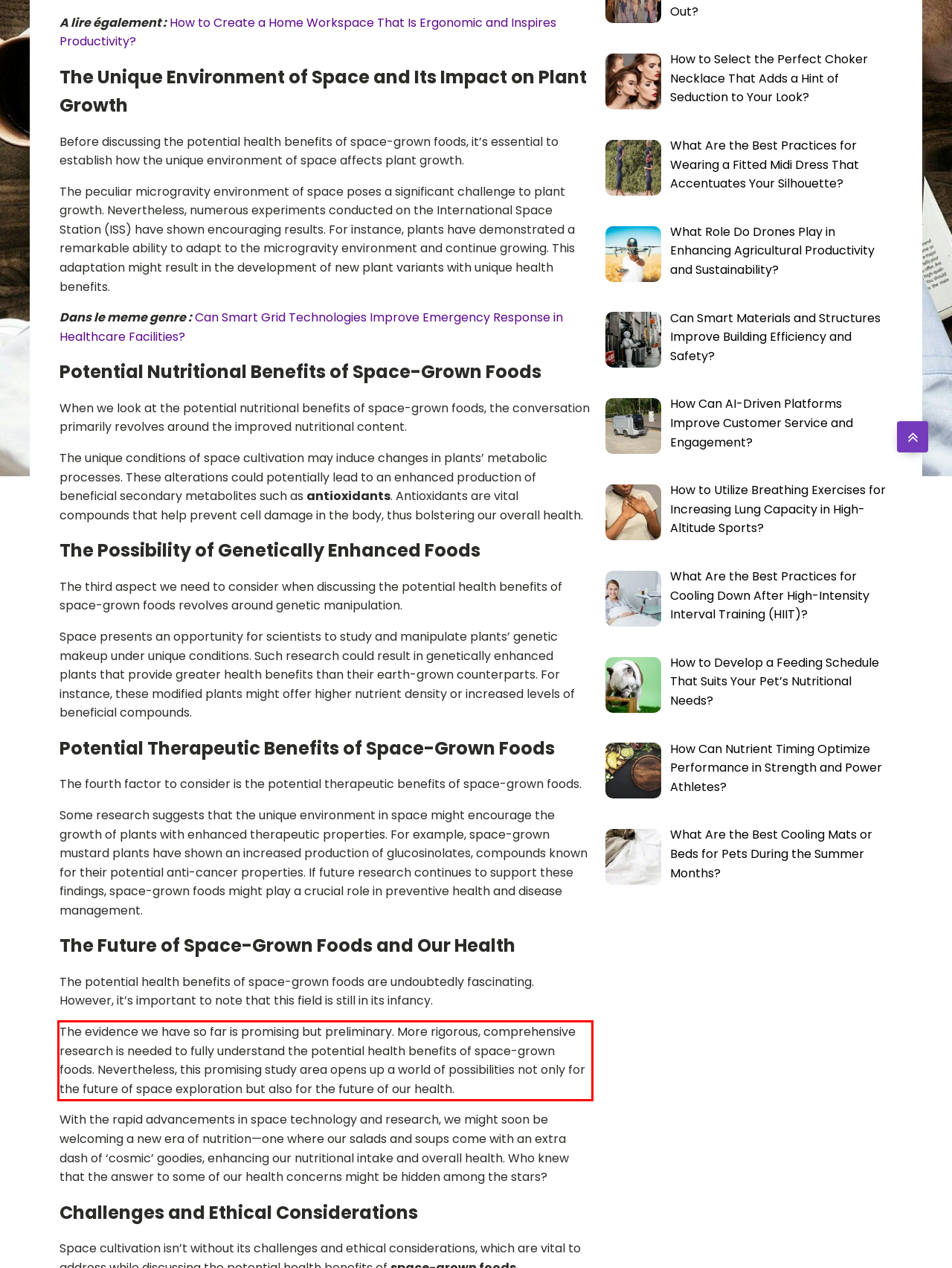Inspect the webpage screenshot that has a red bounding box and use OCR technology to read and display the text inside the red bounding box.

The evidence we have so far is promising but preliminary. More rigorous, comprehensive research is needed to fully understand the potential health benefits of space-grown foods. Nevertheless, this promising study area opens up a world of possibilities not only for the future of space exploration but also for the future of our health.